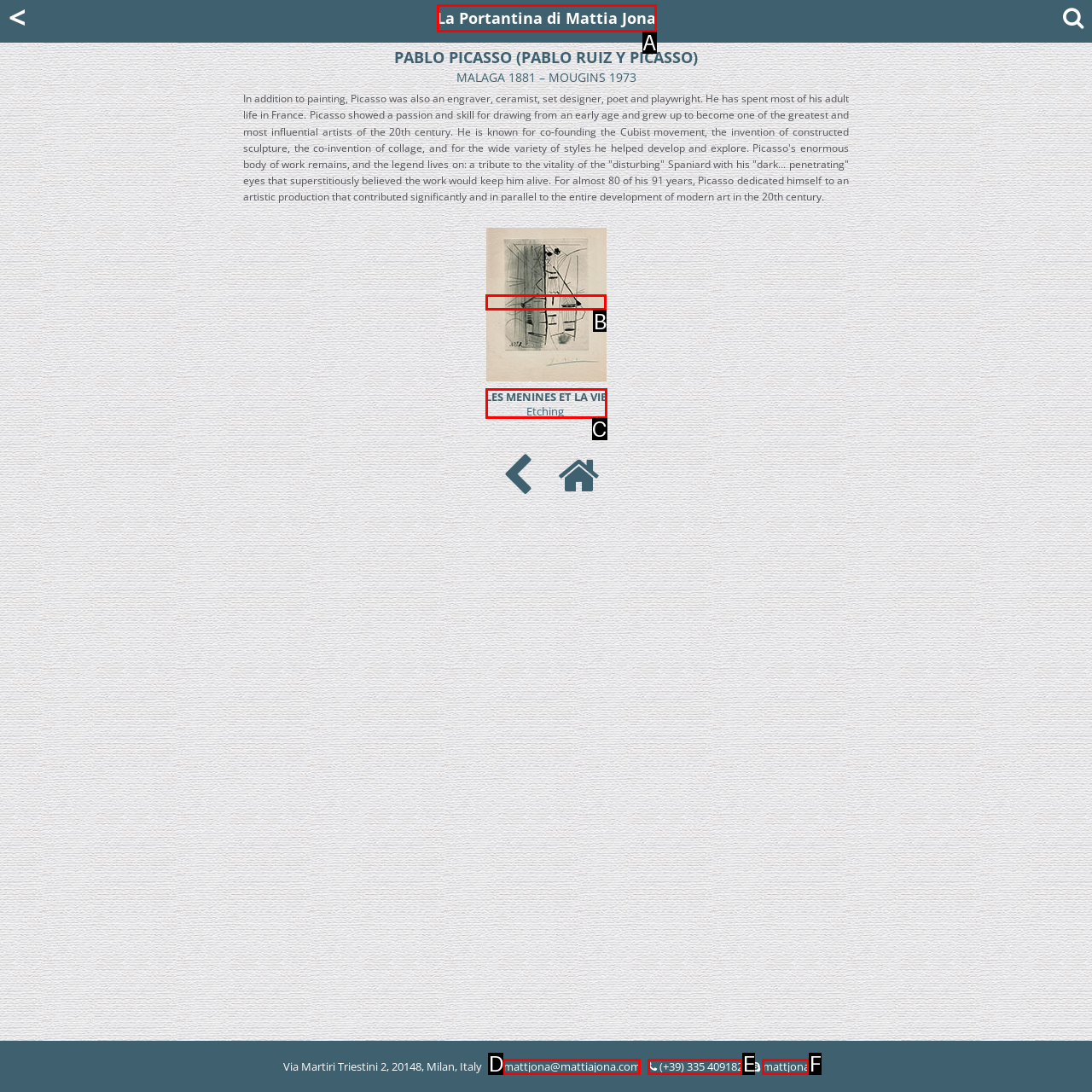Match the HTML element to the description: (+39) 335 409182. Respond with the letter of the correct option directly.

E